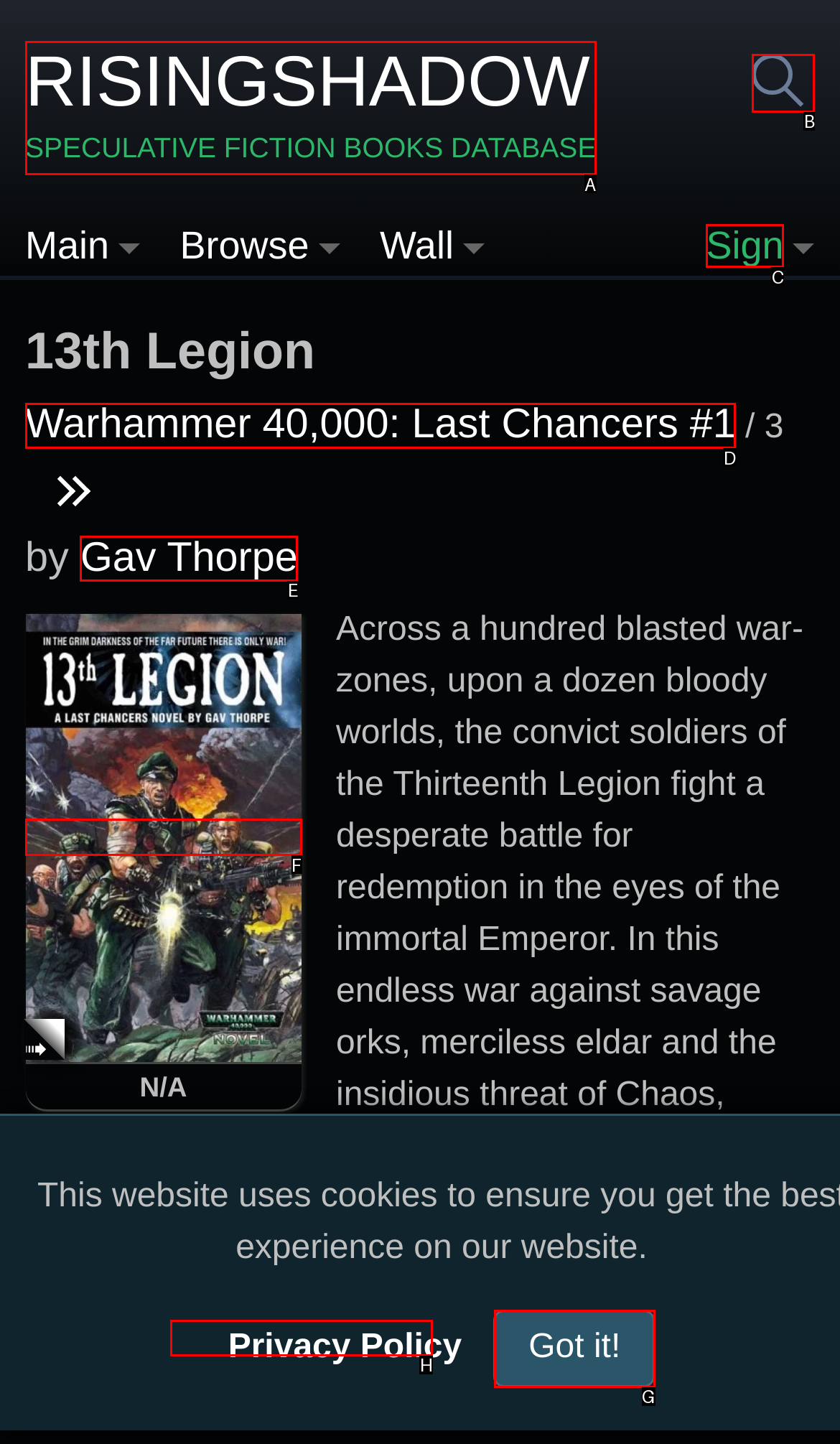Identify the HTML element to select in order to accomplish the following task: Check the best offer on Amazon
Reply with the letter of the chosen option from the given choices directly.

H